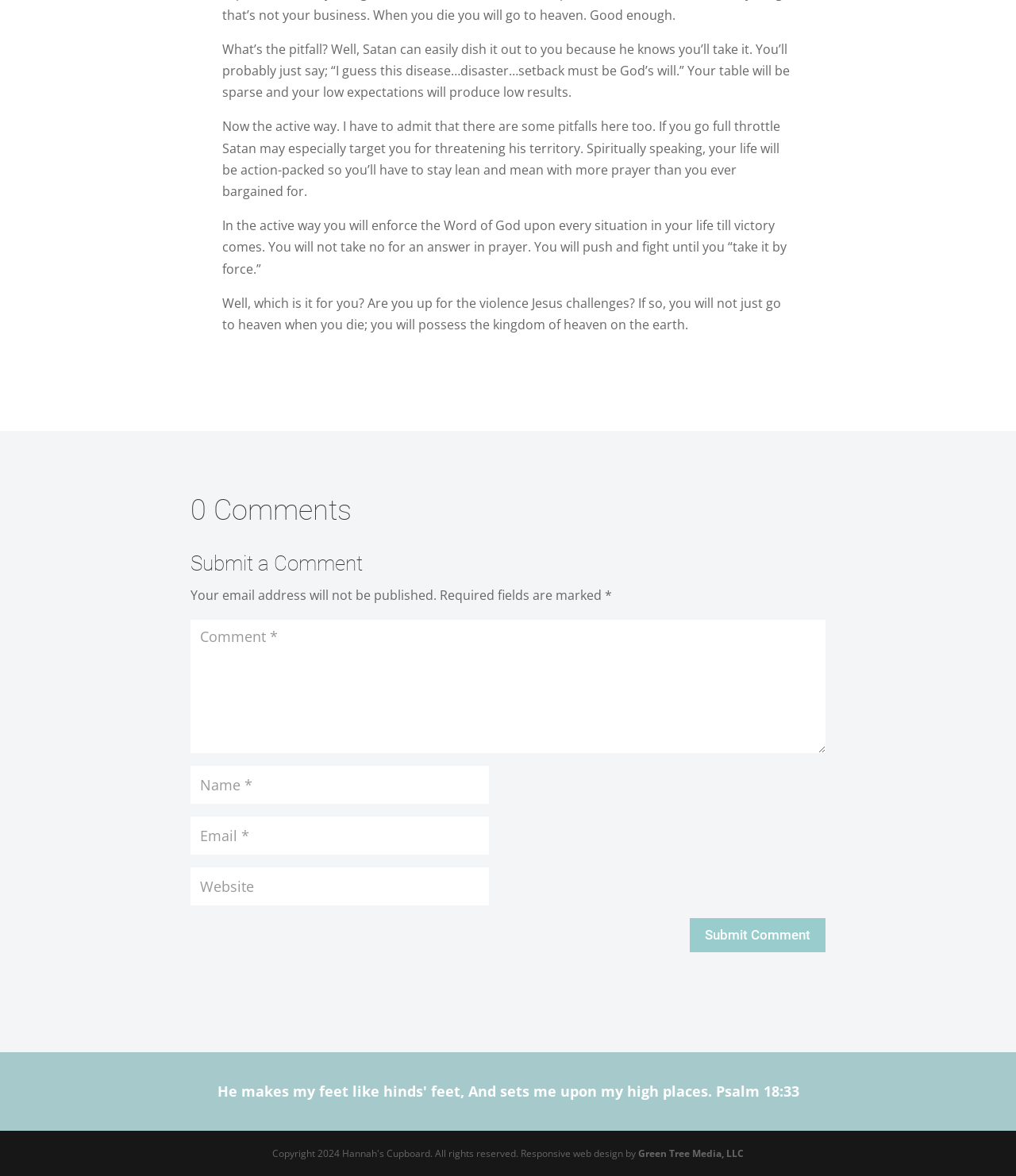Determine the bounding box coordinates for the HTML element described here: "input value="Website" name="url"".

[0.188, 0.737, 0.481, 0.77]